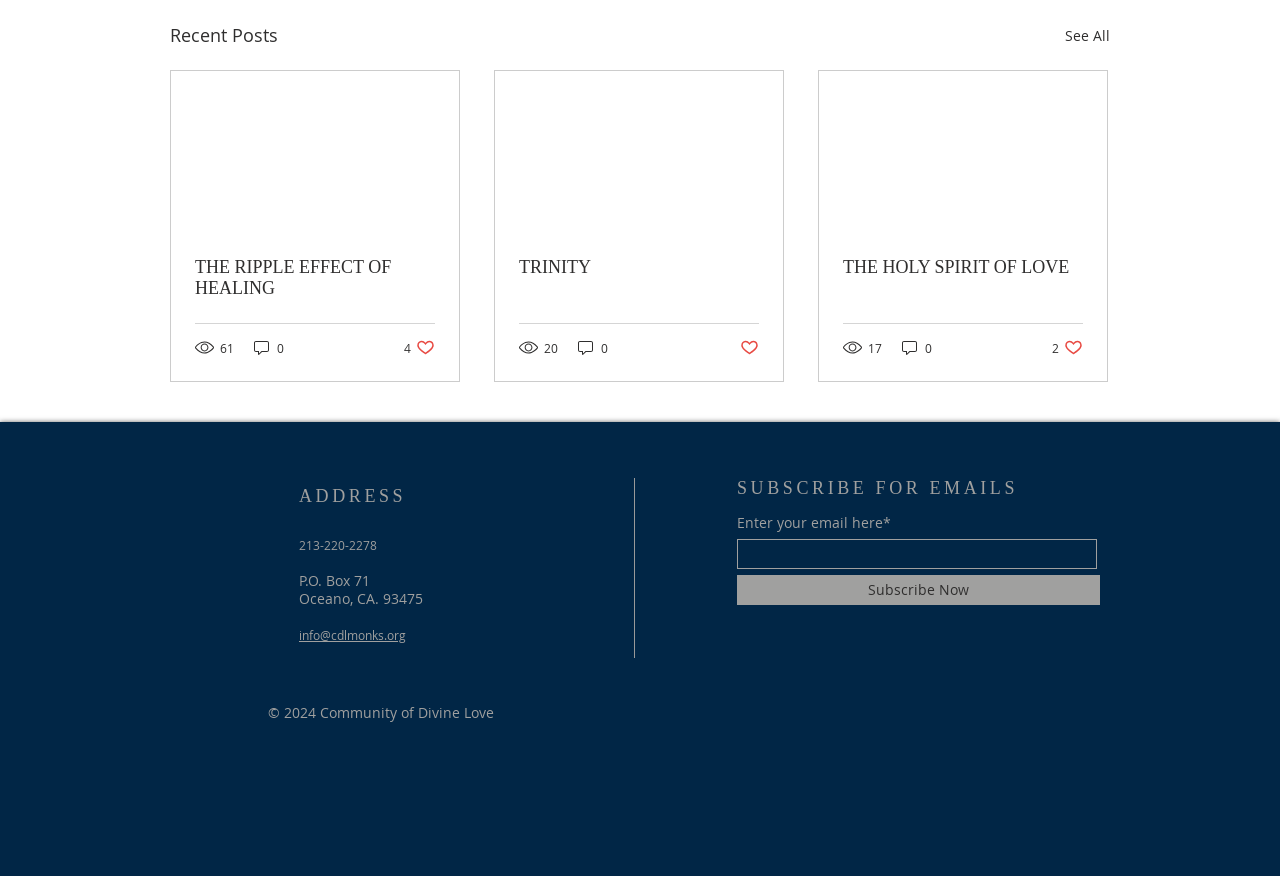What is the address of the Community of Divine Love?
From the screenshot, provide a brief answer in one word or phrase.

P.O. Box 71, Oceano, CA. 93475